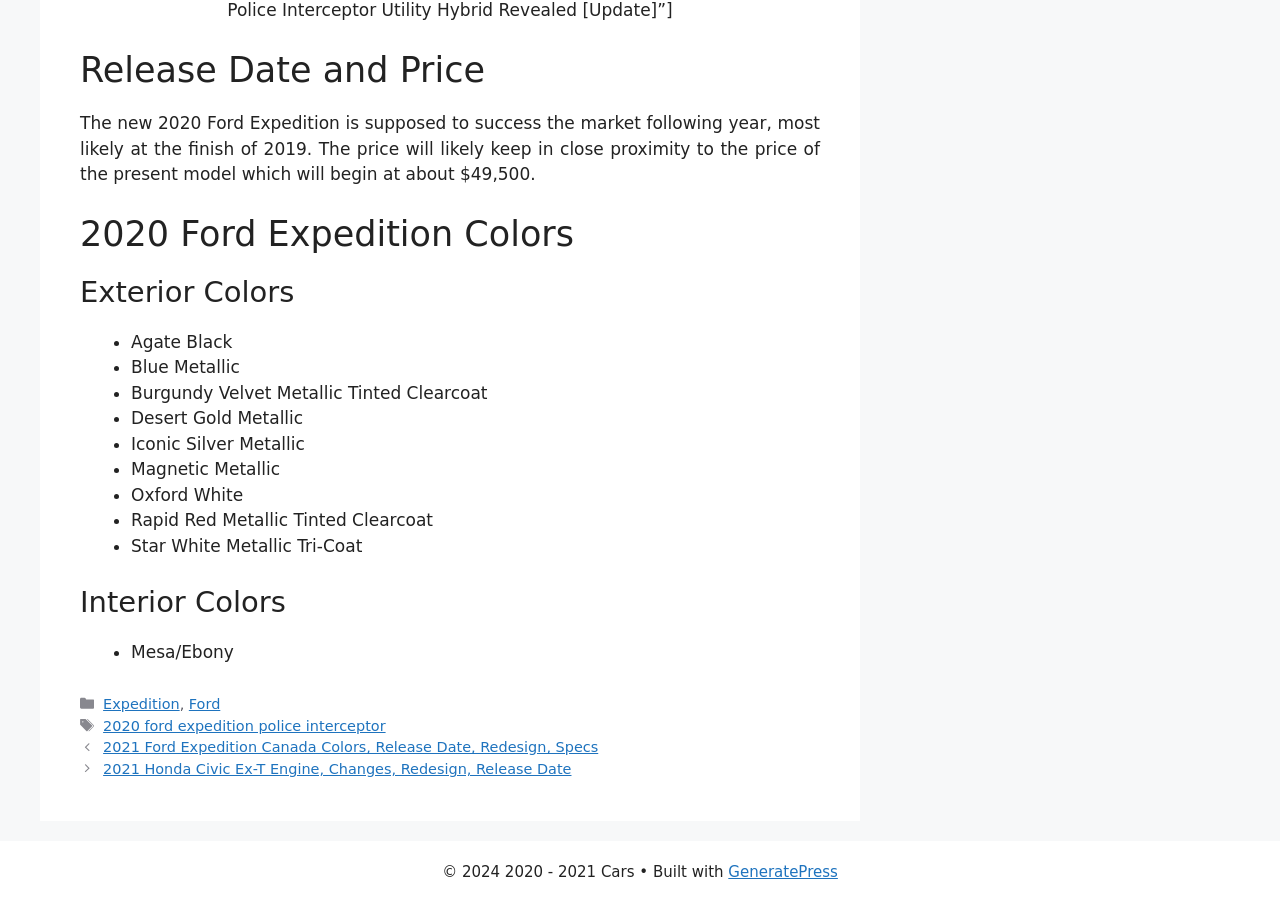Can you look at the image and give a comprehensive answer to the question:
What is the name of the interior color combination that includes Mesa and Ebony?

The answer can be found in the section 'Interior Colors' which lists Mesa/Ebony as one of the available interior color combinations.